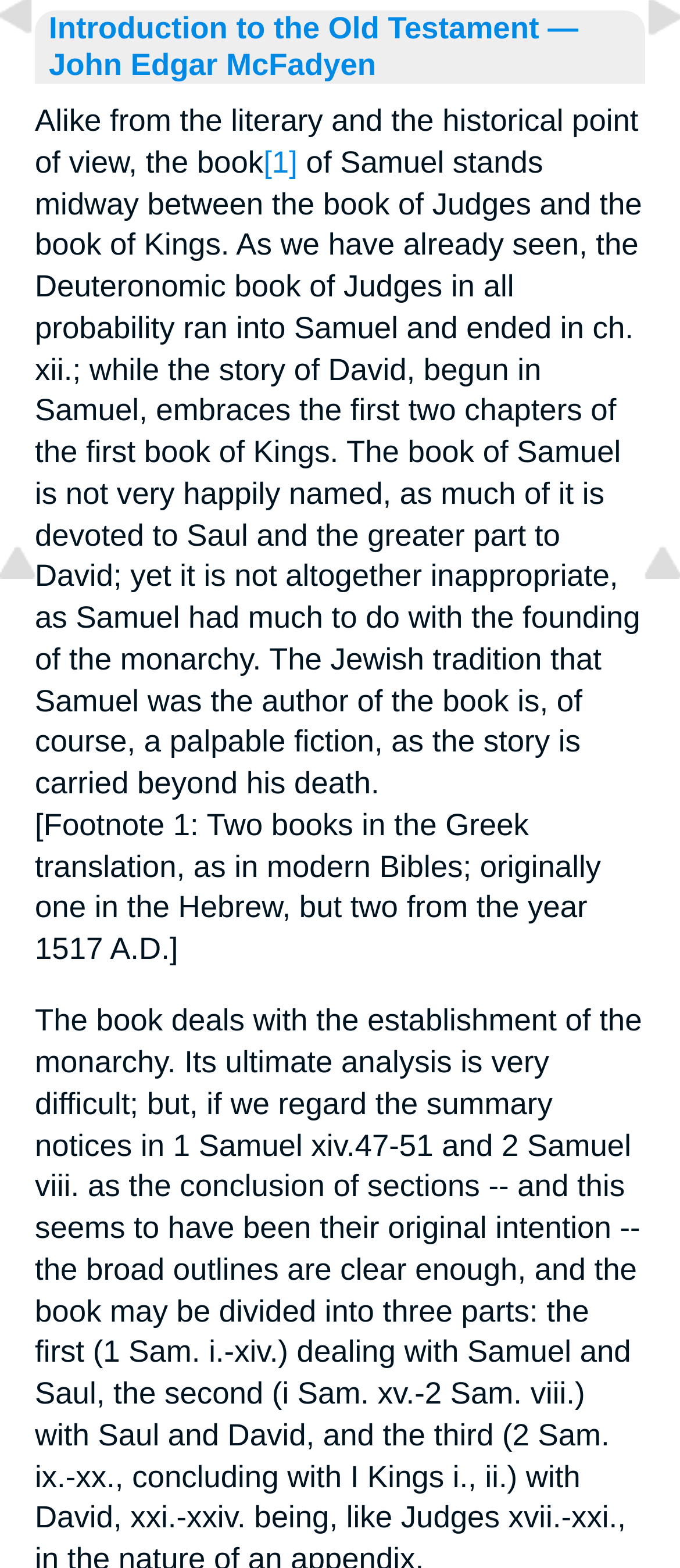Bounding box coordinates should be in the format (top-left x, top-left y, bottom-right x, bottom-right y) and all values should be floating point numbers between 0 and 1. Determine the bounding box coordinate for the UI element described as: Introduction to the Old Testament

[0.072, 0.007, 0.793, 0.029]